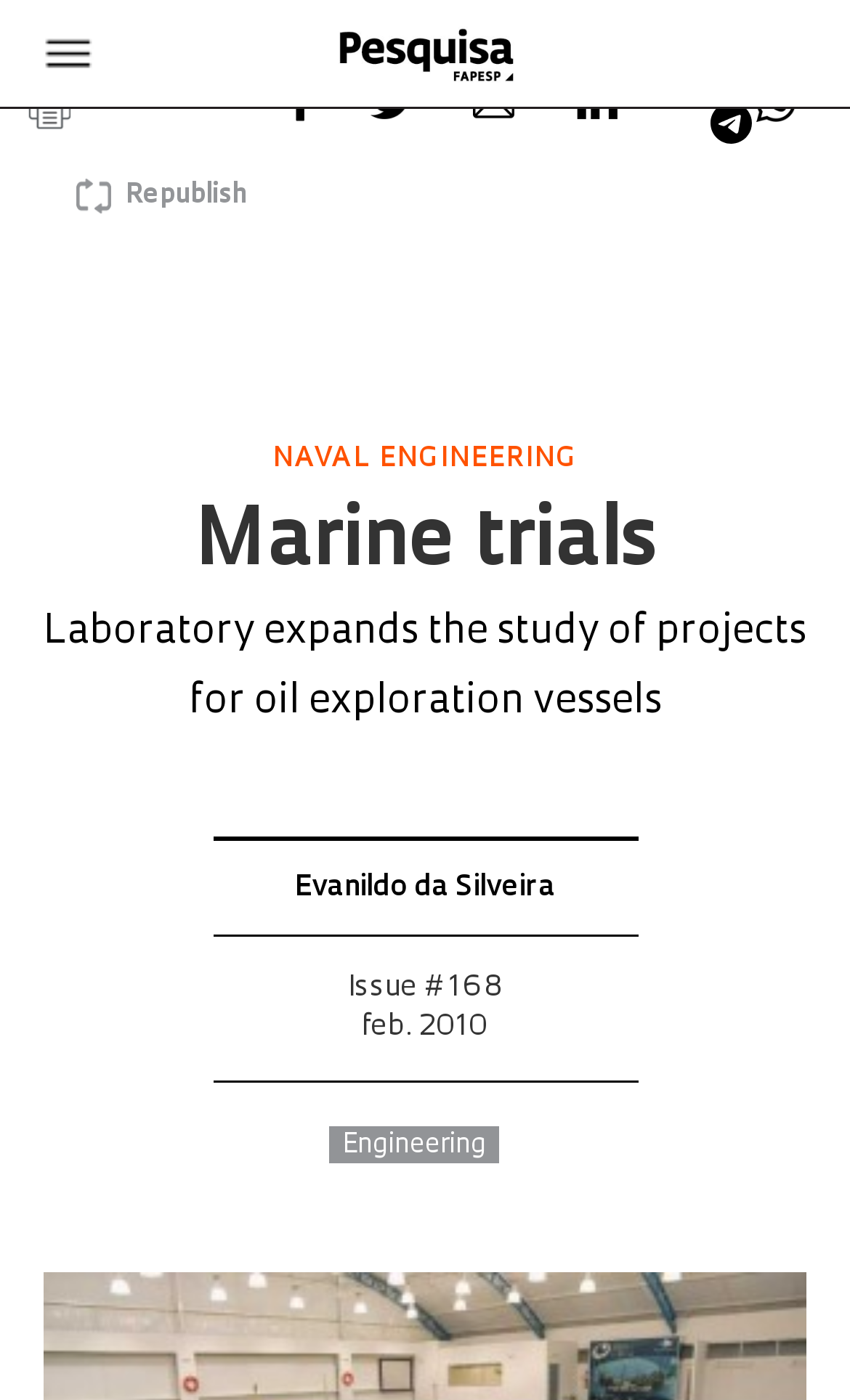Based on the element description, predict the bounding box coordinates (top-left x, top-left y, bottom-right x, bottom-right y) for the UI element in the screenshot: Marine trials

[0.228, 0.361, 0.772, 0.417]